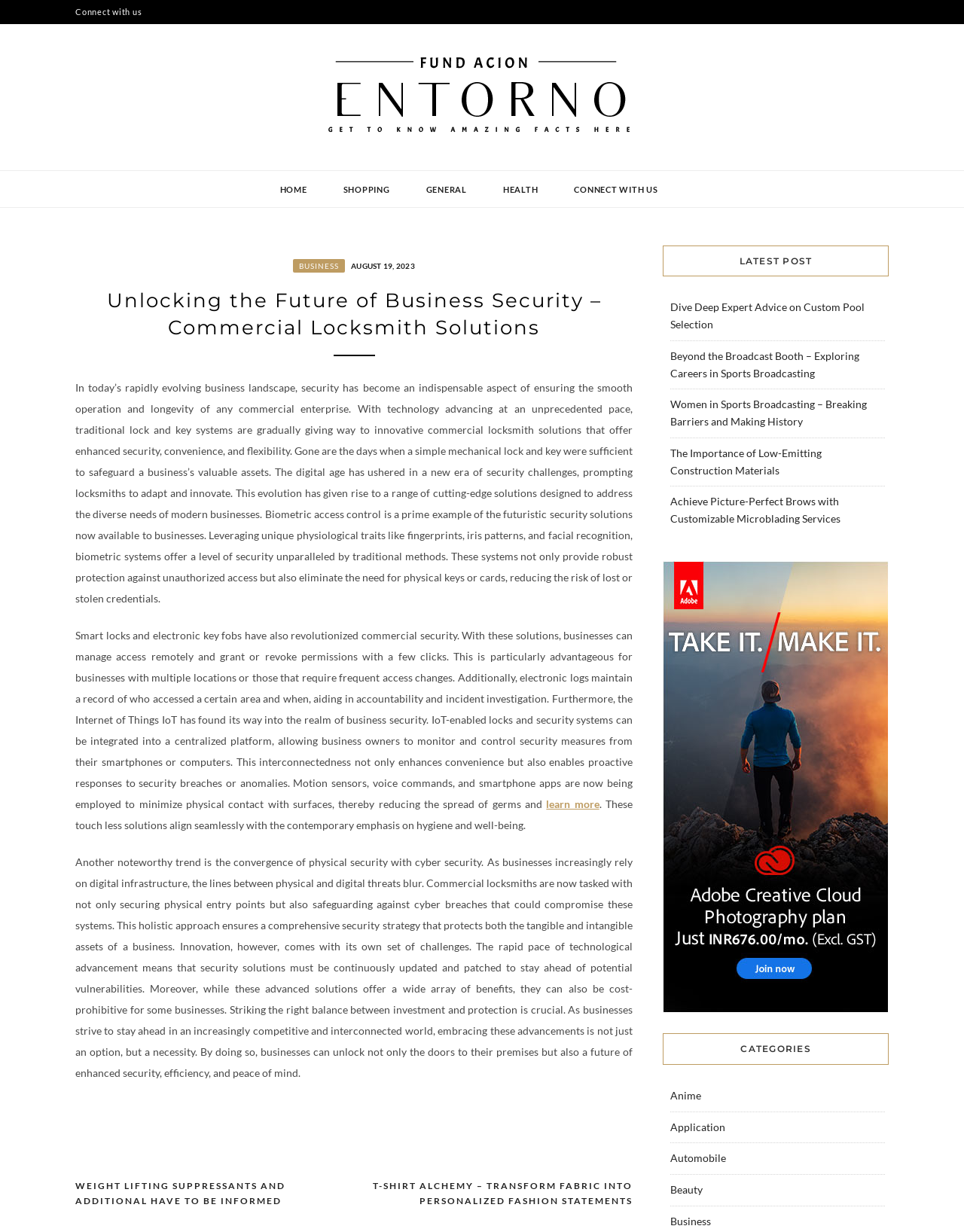Given the element description "learn more" in the screenshot, predict the bounding box coordinates of that UI element.

[0.567, 0.647, 0.622, 0.658]